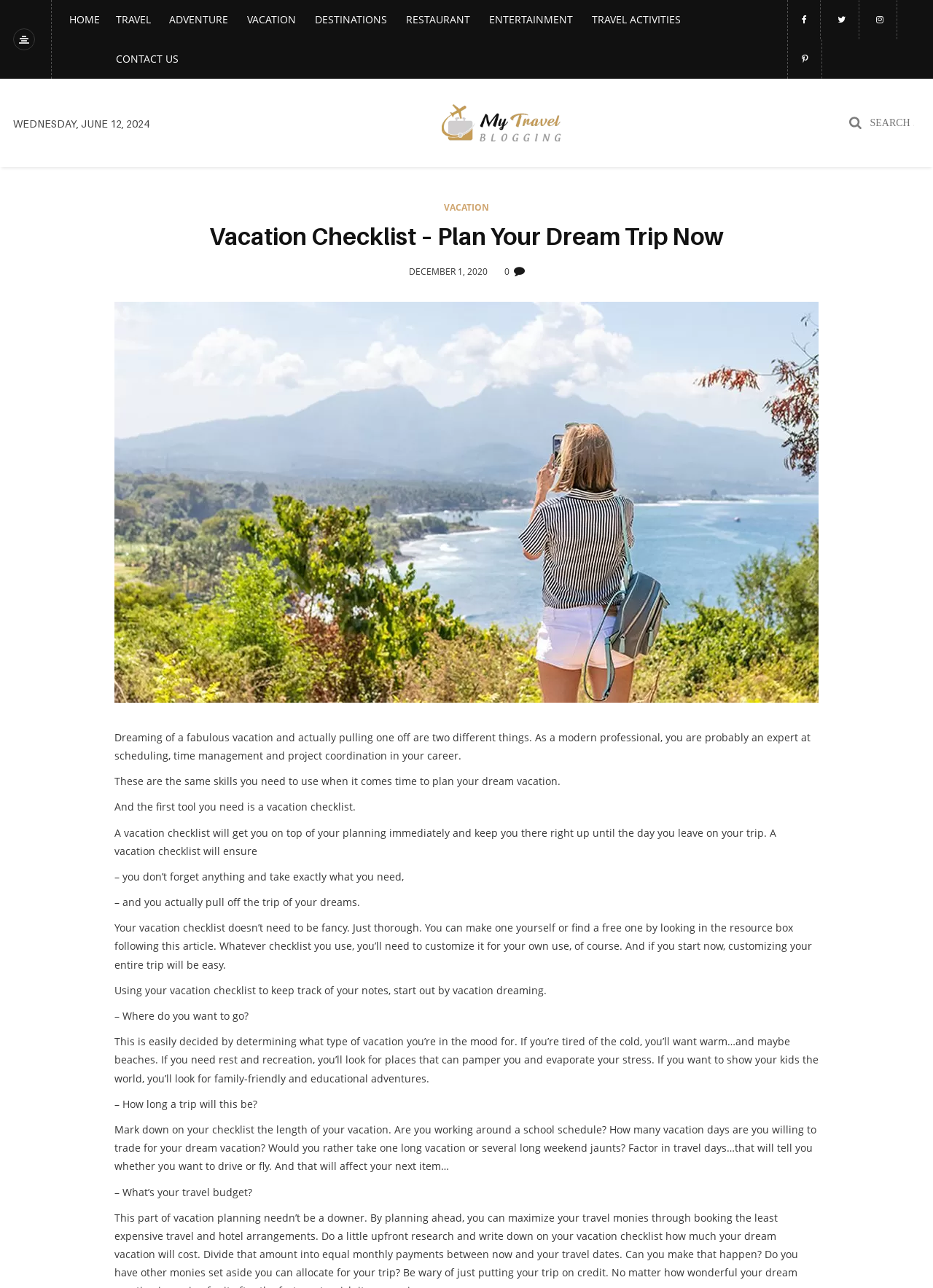Determine the bounding box coordinates for the region that must be clicked to execute the following instruction: "Click on the 'CONTACT US' link".

[0.124, 0.04, 0.191, 0.051]